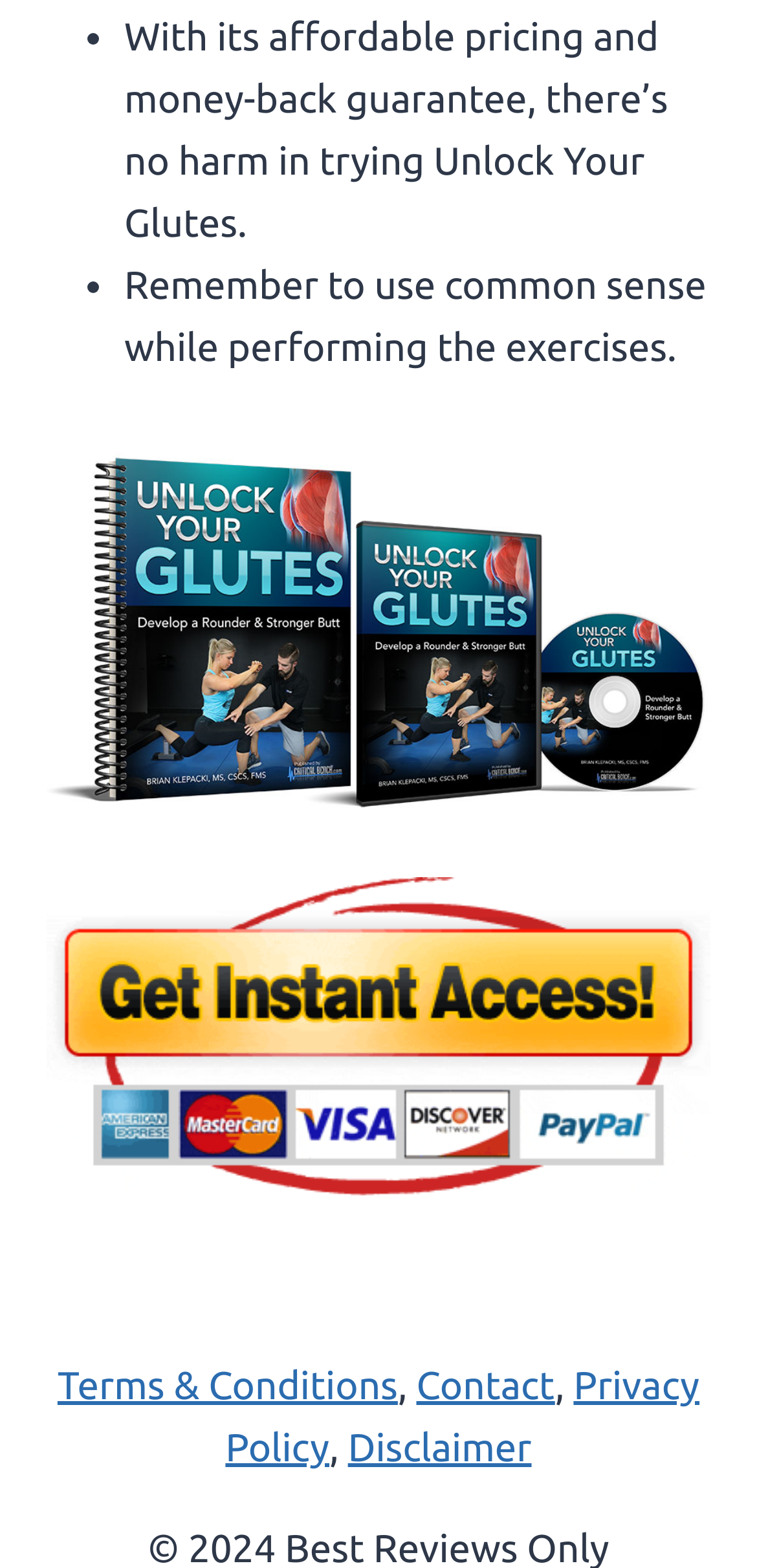Answer the following in one word or a short phrase: 
What is the warning given to users while performing exercises?

Use common sense